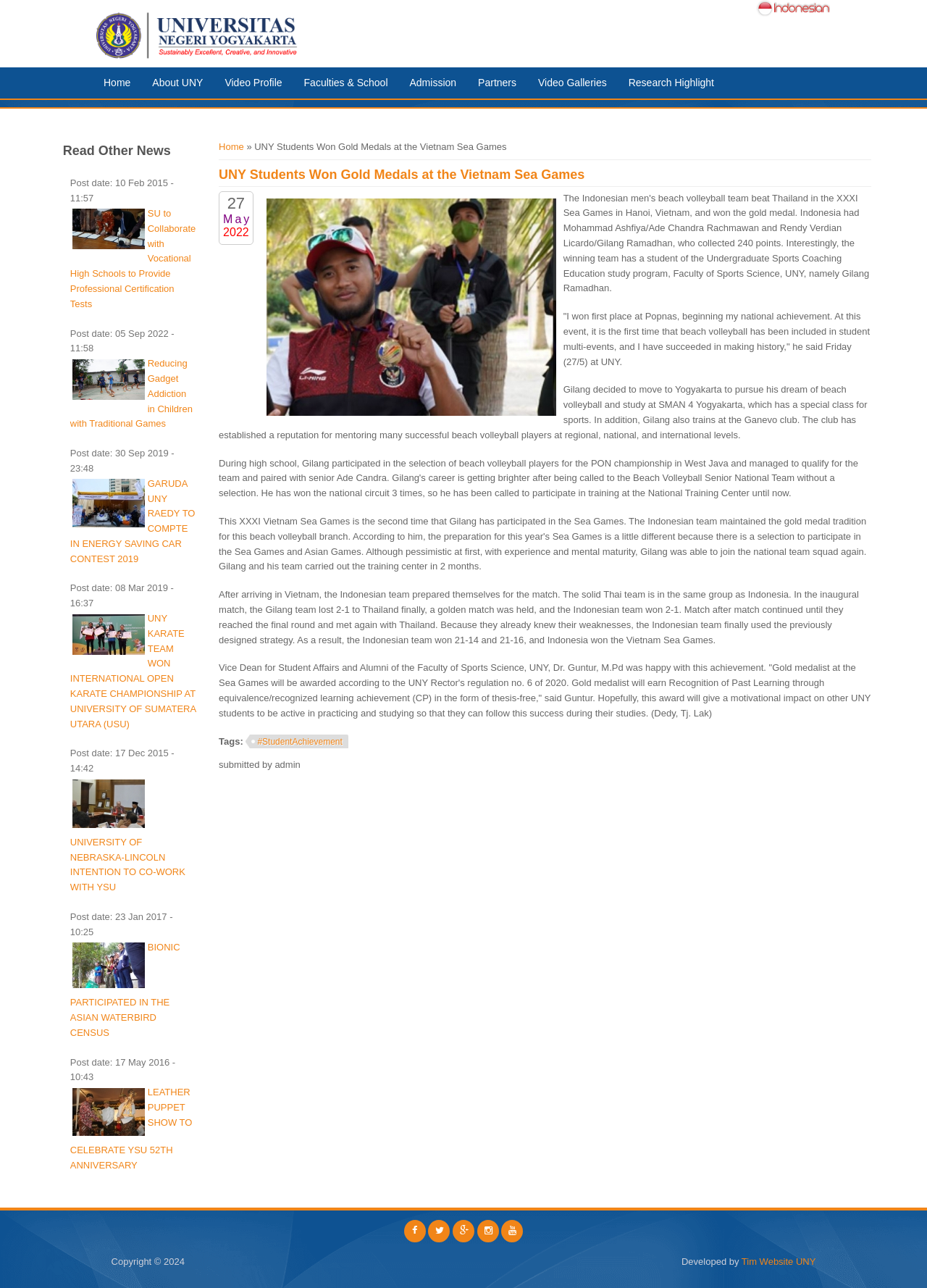Predict the bounding box coordinates for the UI element described as: "Video Galleries". The coordinates should be four float numbers between 0 and 1, presented as [left, top, right, bottom].

[0.569, 0.052, 0.666, 0.076]